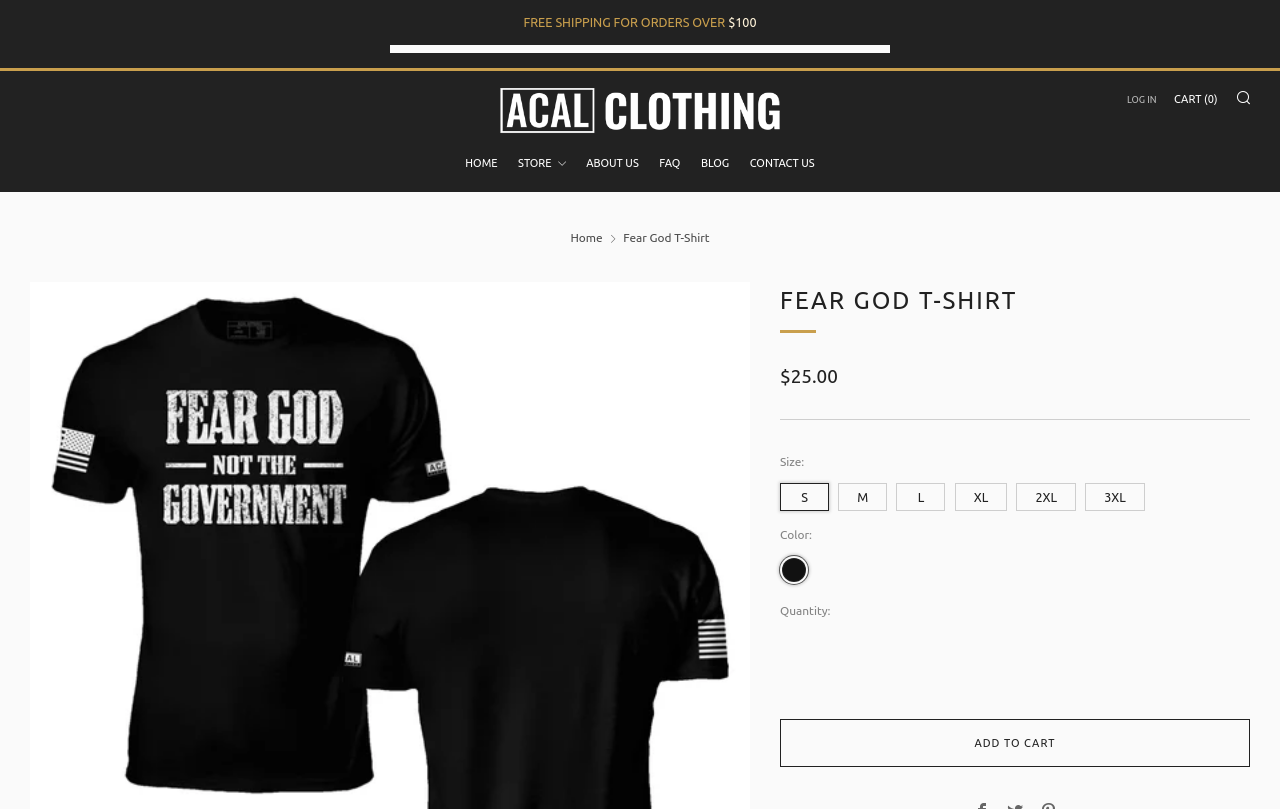What is the price of the Fear God T-Shirt? Using the information from the screenshot, answer with a single word or phrase.

$25.00